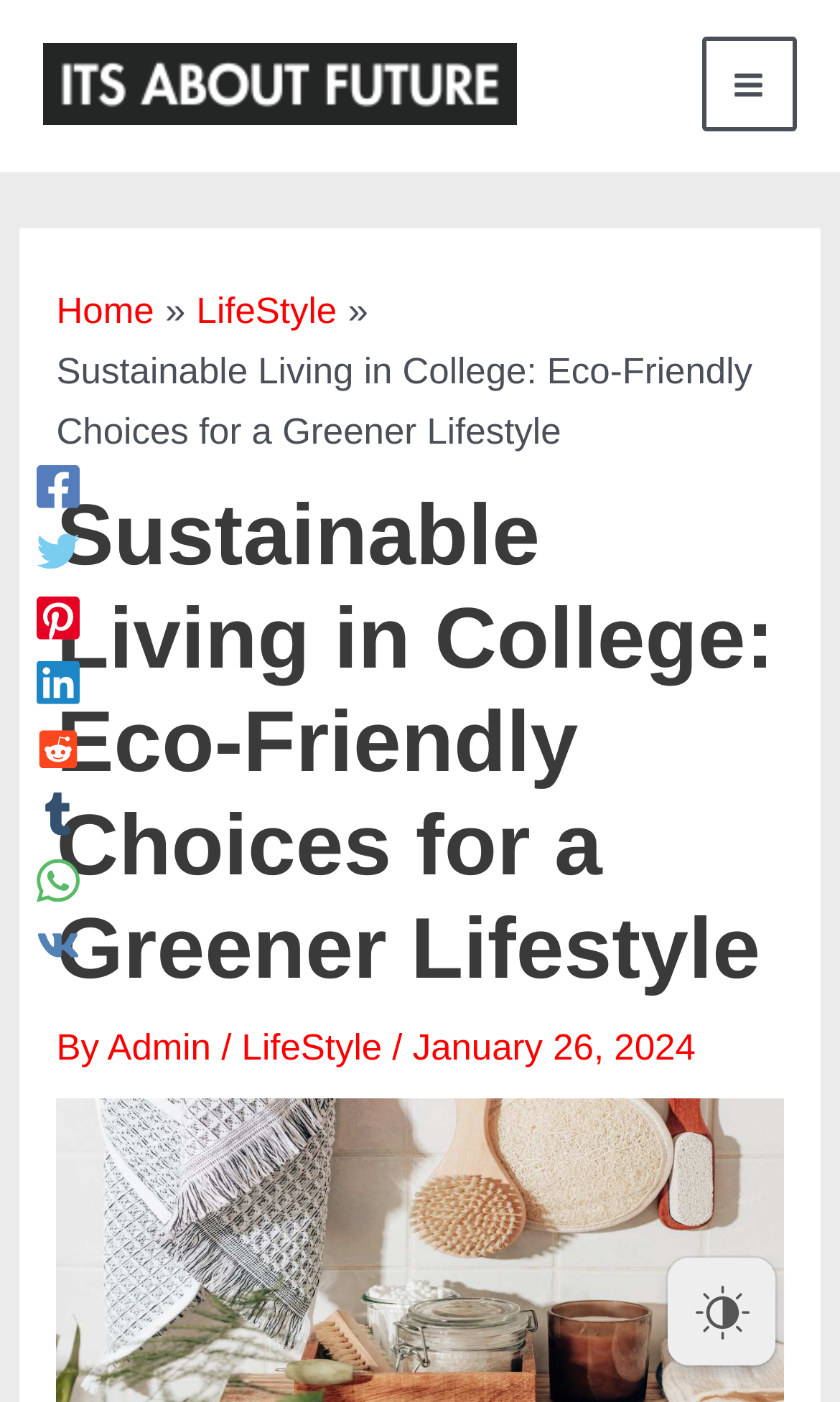Locate the bounding box coordinates of the clickable area needed to fulfill the instruction: "Share on Facebook".

[0.044, 0.33, 0.095, 0.362]